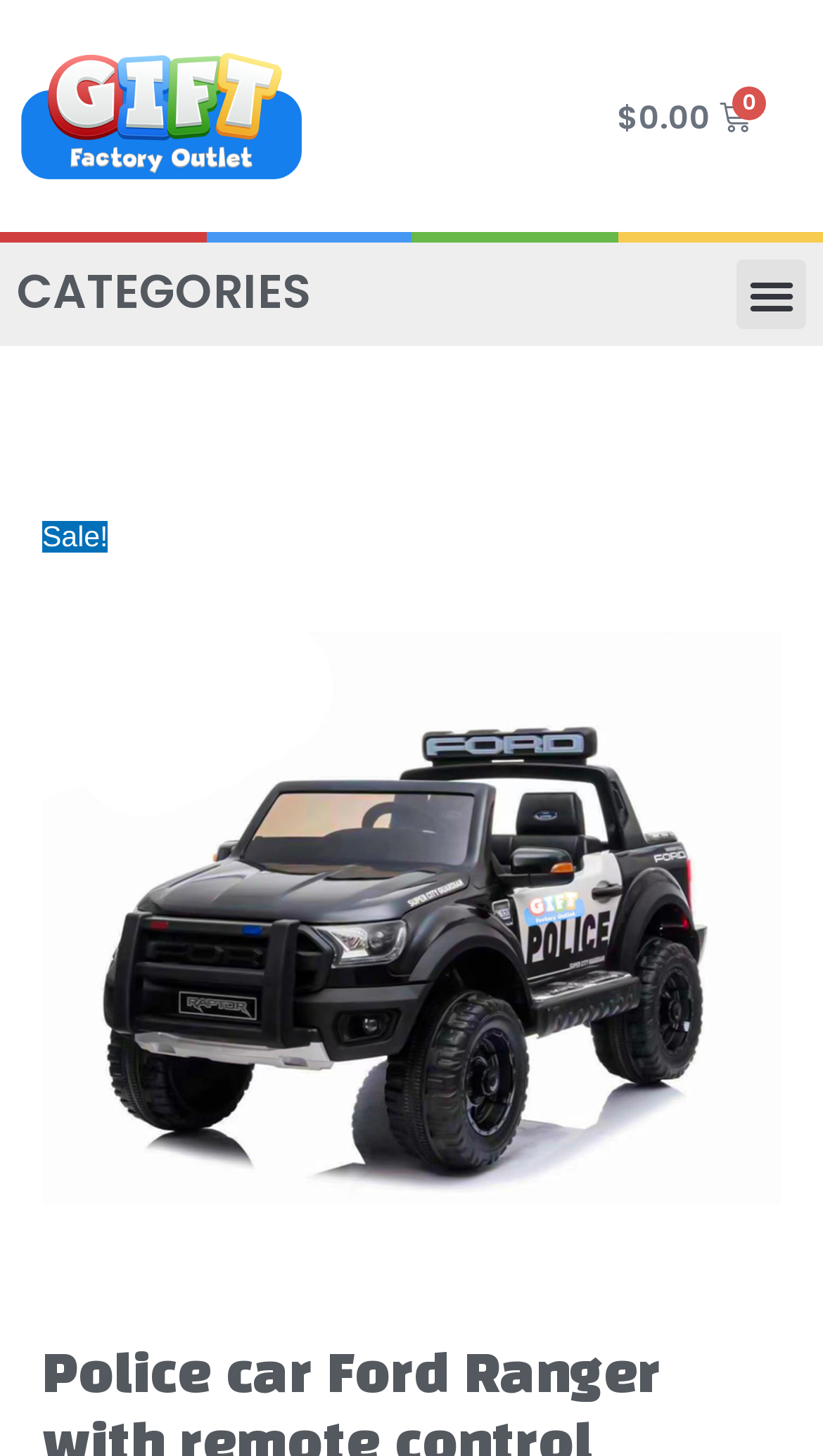Give a concise answer using only one word or phrase for this question:
How many categories are listed on the webpage?

At least one